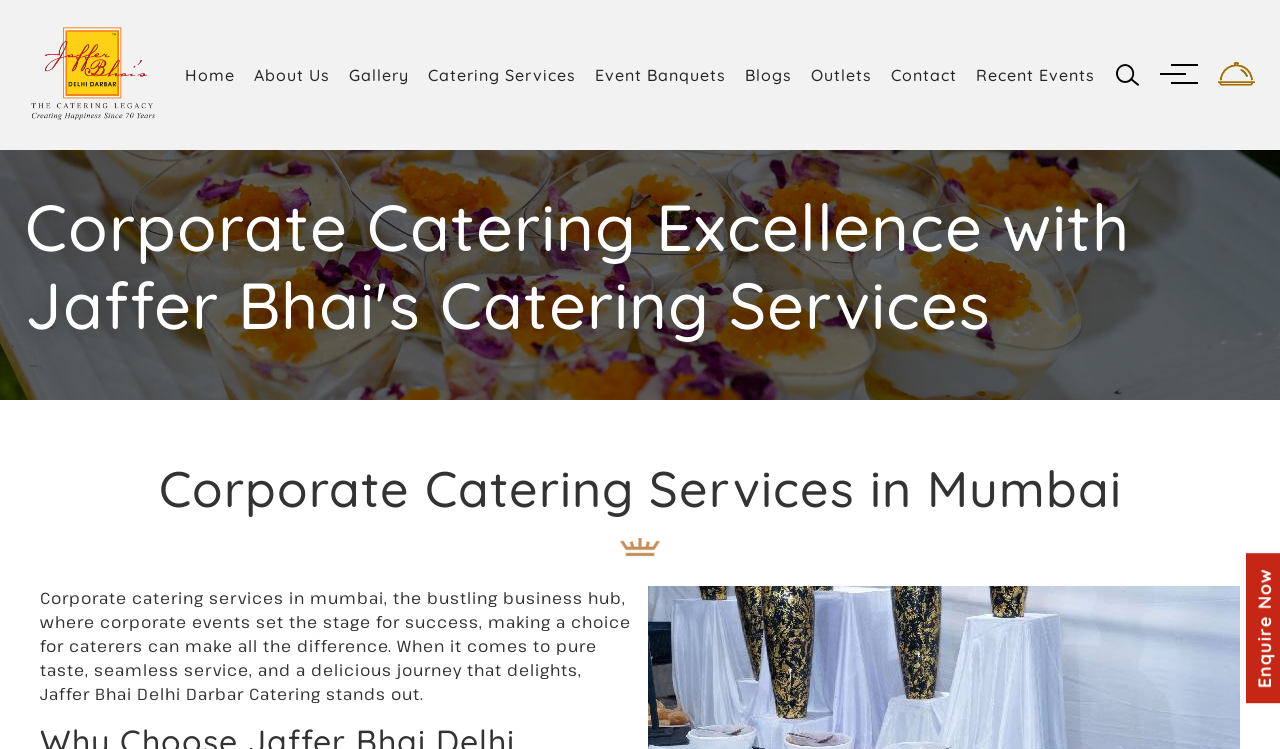Please identify the bounding box coordinates of the clickable element to fulfill the following instruction: "view the gallery". The coordinates should be four float numbers between 0 and 1, i.e., [left, top, right, bottom].

[0.269, 0.081, 0.324, 0.119]